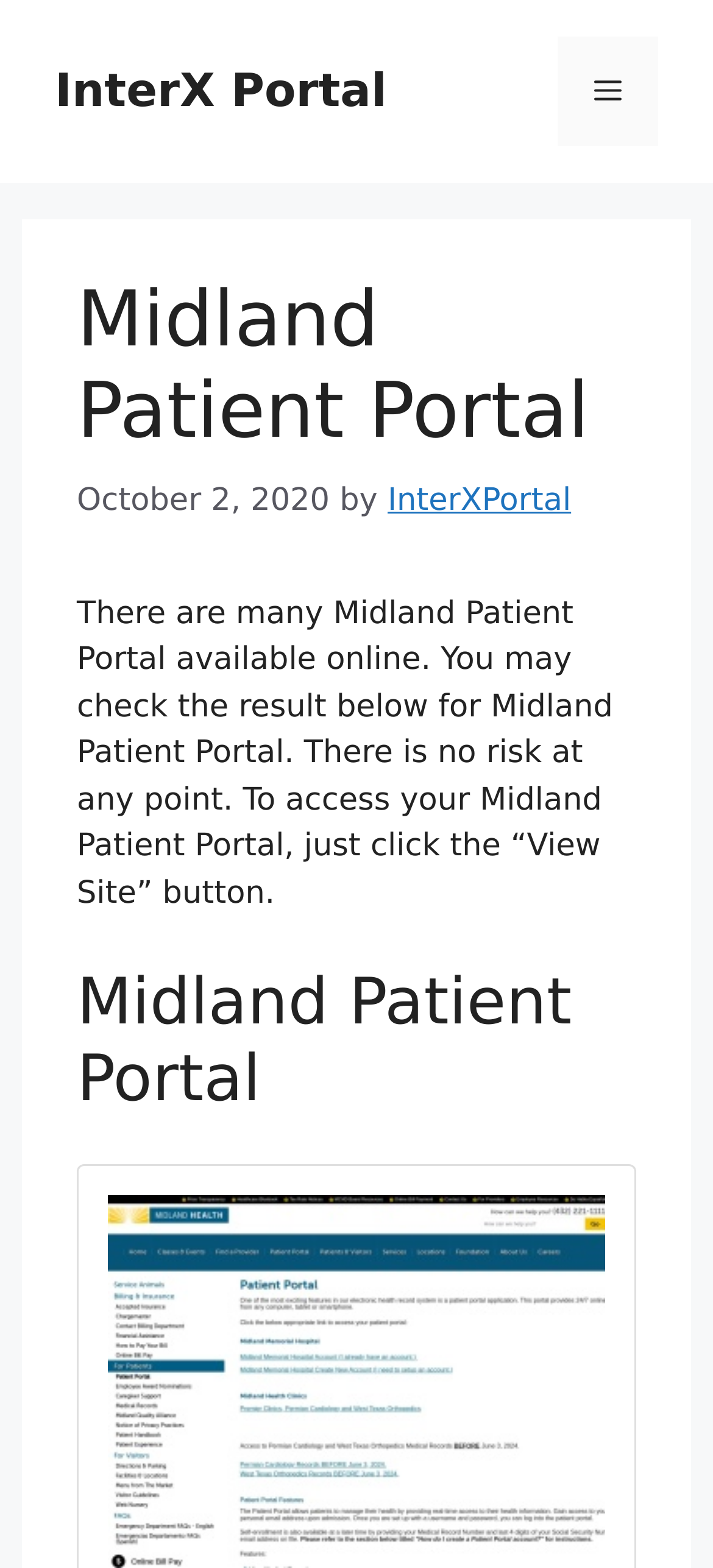Provide the bounding box coordinates for the UI element that is described as: "InterXPortal".

[0.544, 0.308, 0.801, 0.331]